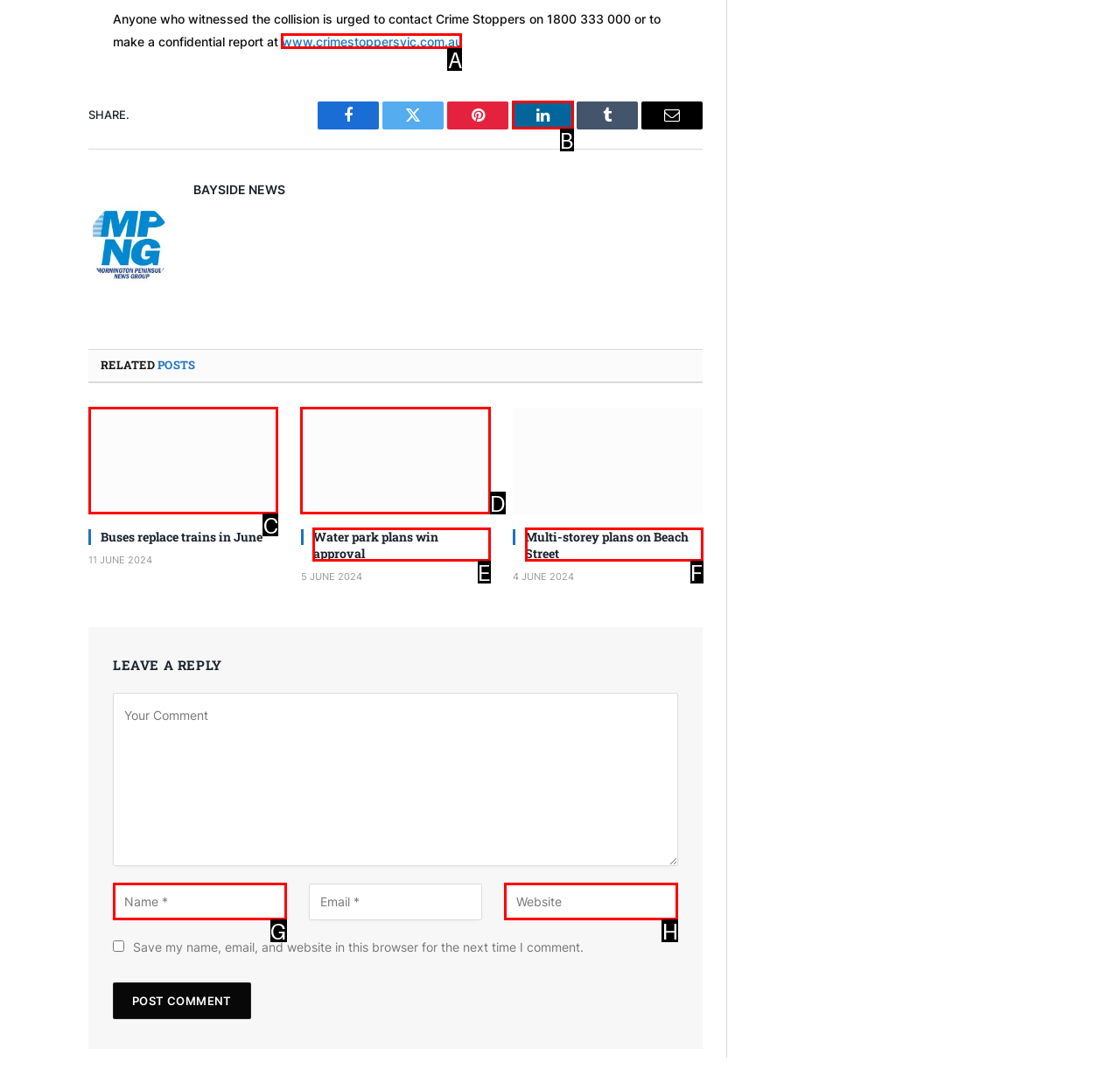Tell me which one HTML element best matches the description: alt="image"
Answer with the option's letter from the given choices directly.

None